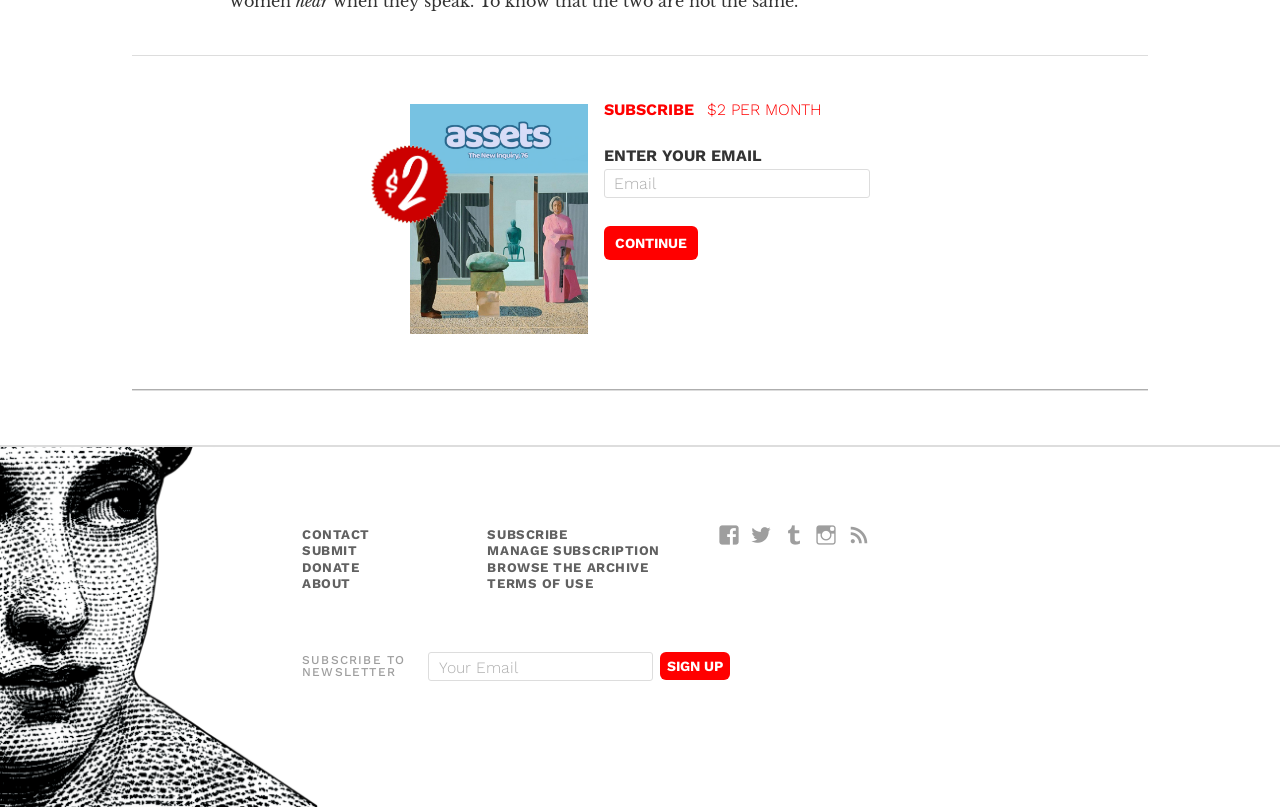Please specify the bounding box coordinates of the clickable section necessary to execute the following command: "Sign up".

[0.516, 0.808, 0.57, 0.843]